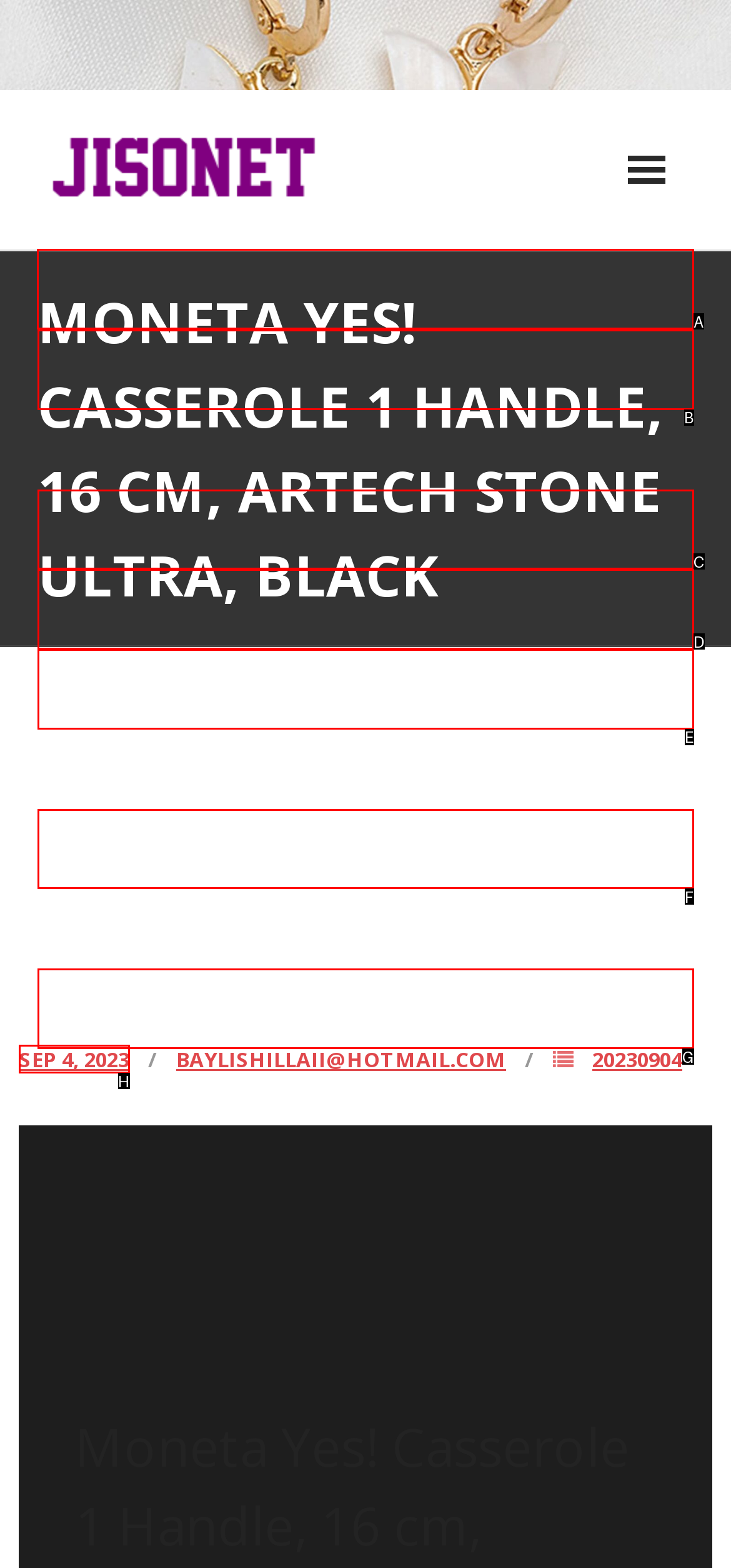For the task: Click on the 'Home' link, specify the letter of the option that should be clicked. Answer with the letter only.

A